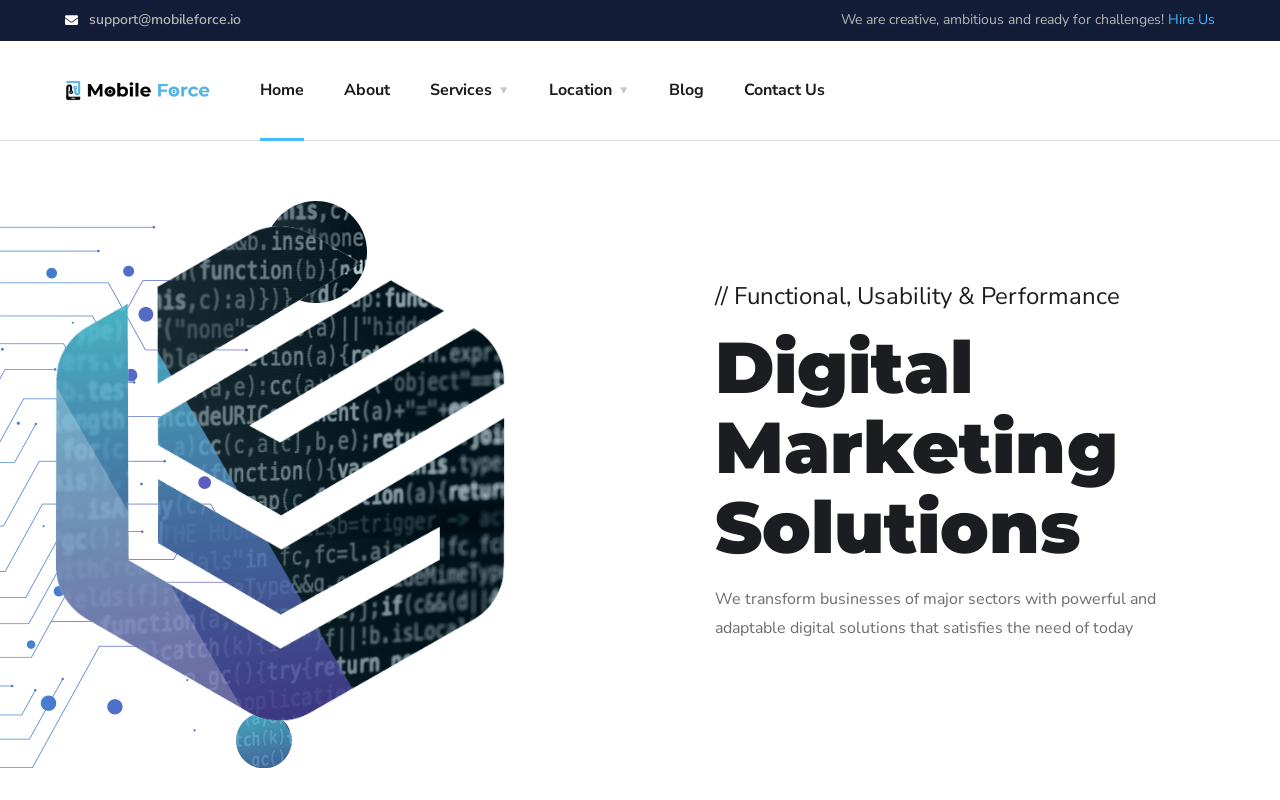Please find the bounding box coordinates of the element's region to be clicked to carry out this instruction: "Contact the support team".

[0.066, 0.012, 0.188, 0.036]